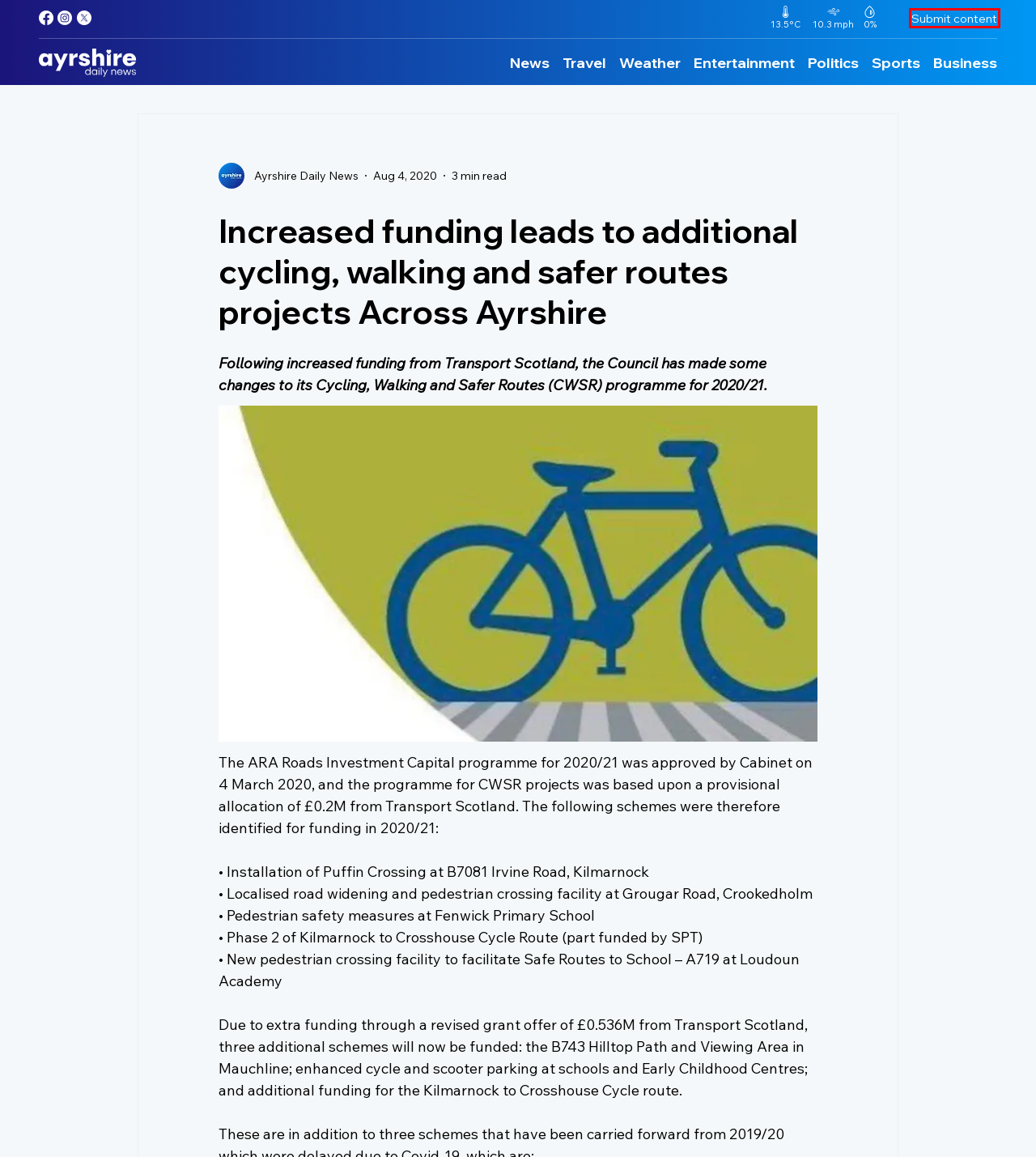Observe the screenshot of a webpage with a red bounding box around an element. Identify the webpage description that best fits the new page after the element inside the bounding box is clicked. The candidates are:
A. Business
B. Entertainment
C. Ayrshire Daily News | Local News in Ayrshire | What's On & More
D. Sports
E. Weather
F. Travel
G. Submission Hub | Ayrshire Daily News
H. Politics

G